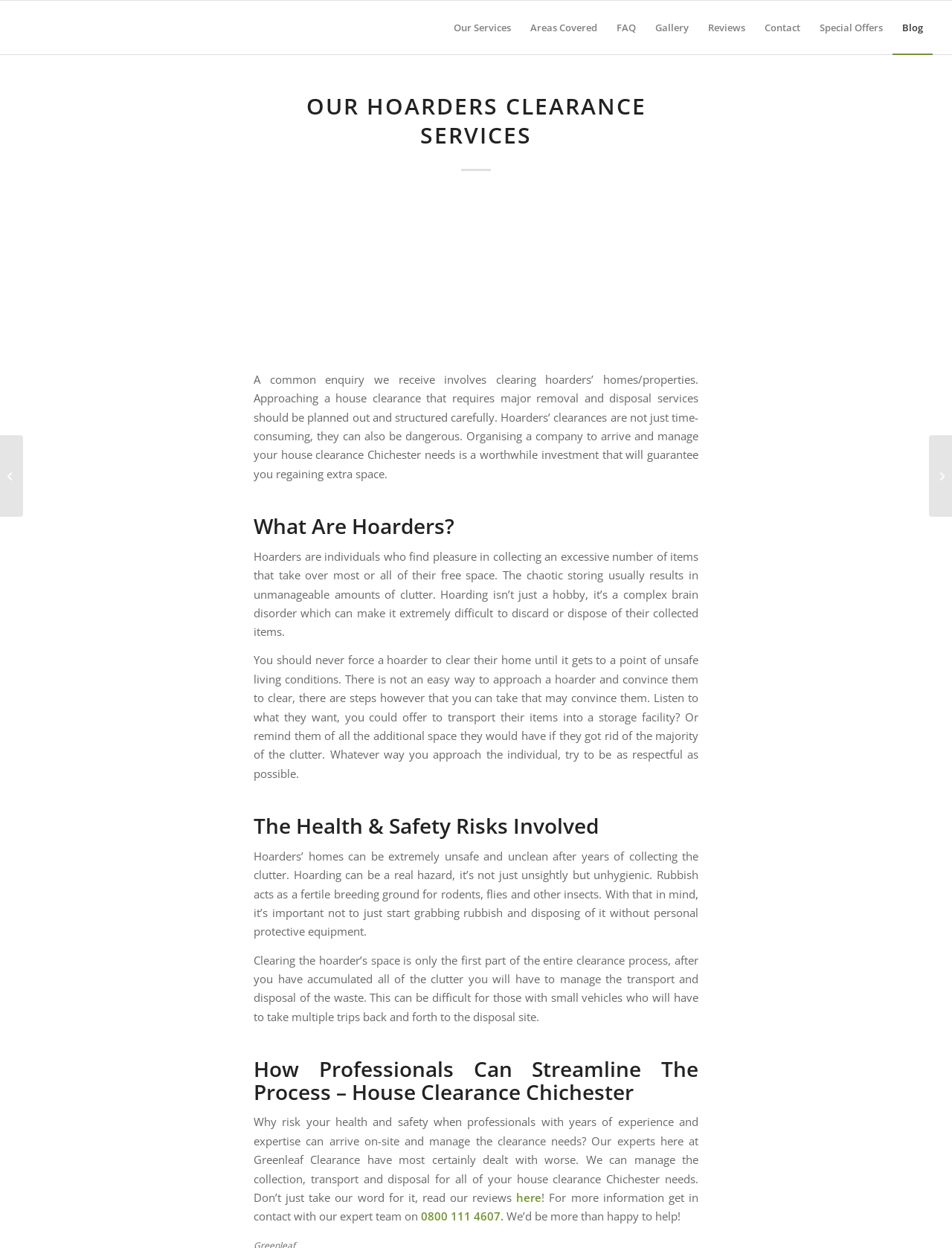What is the name of the company providing hoarders clearance services?
Please give a detailed answer to the question using the information shown in the image.

The company name is mentioned in the top-left corner of the webpage, where it says 'Our Hoarders Clearance Services - Greenleaf Clearance'. It is also mentioned in the text as 'Our experts here at Greenleaf Clearance have most certainly dealt with worse.'